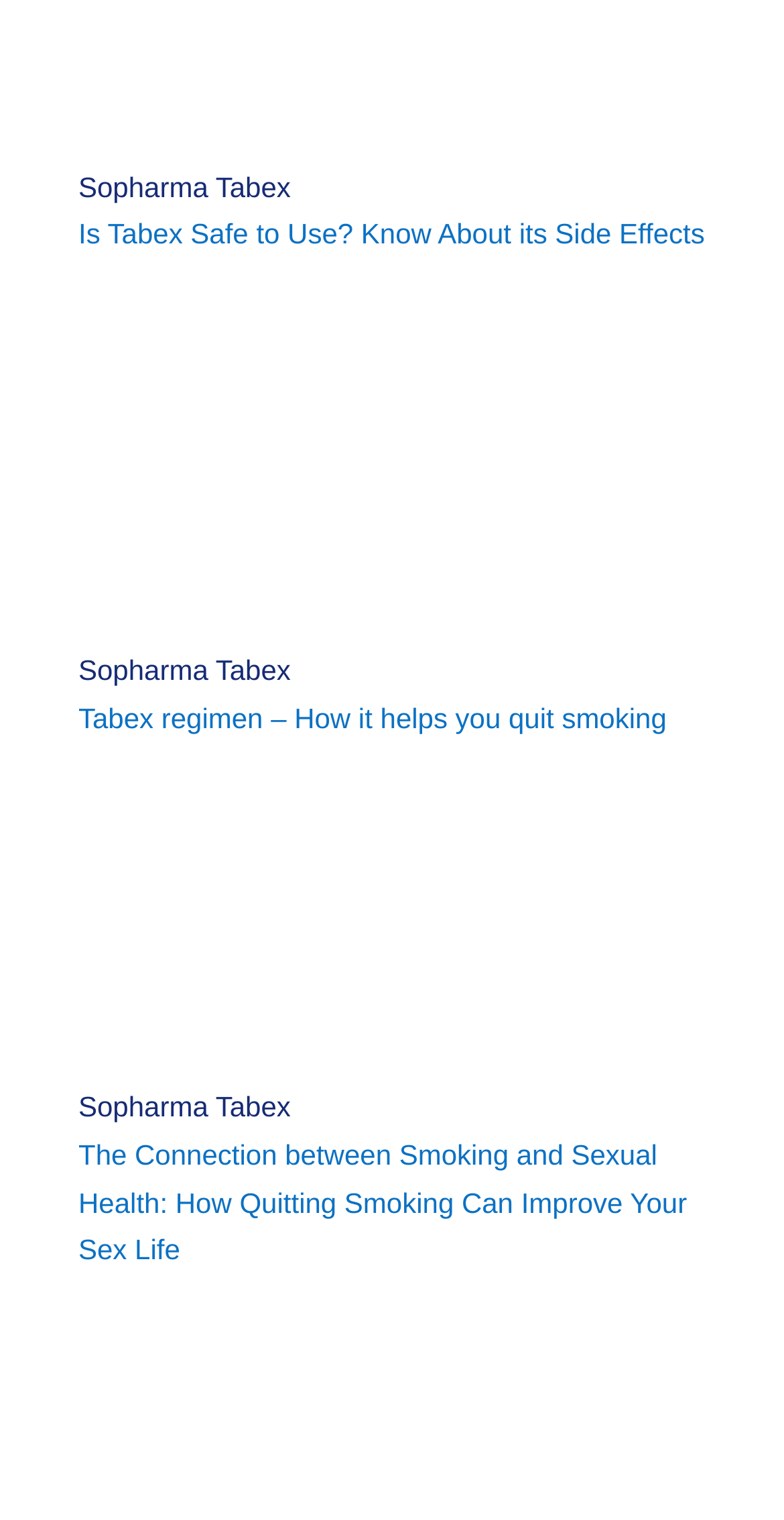Determine the bounding box coordinates for the region that must be clicked to execute the following instruction: "Click on the link to know about Tabex side effects".

[0.1, 0.144, 0.899, 0.165]